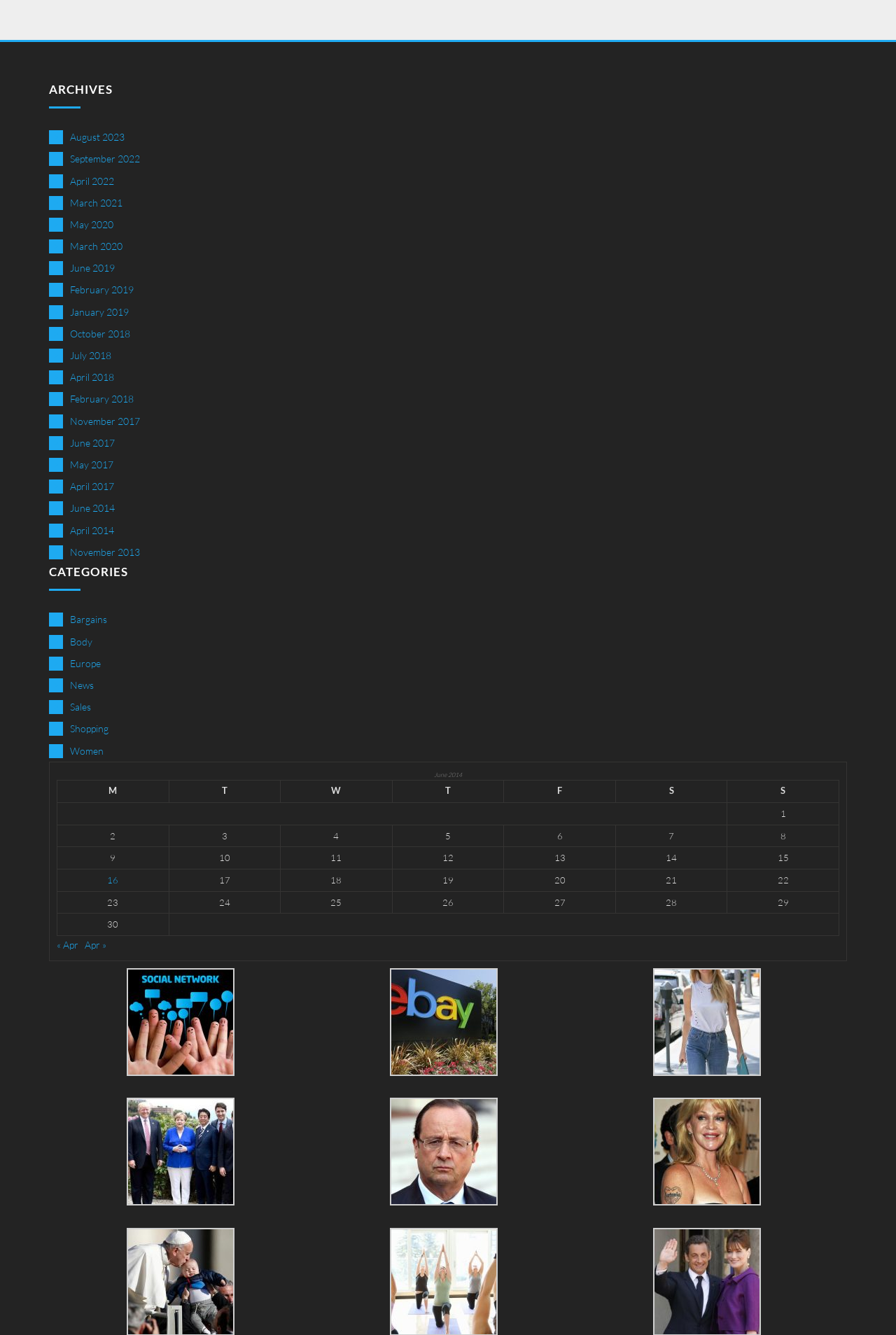Indicate the bounding box coordinates of the element that must be clicked to execute the instruction: "Go to Bargains category". The coordinates should be given as four float numbers between 0 and 1, i.e., [left, top, right, bottom].

[0.055, 0.457, 0.12, 0.471]